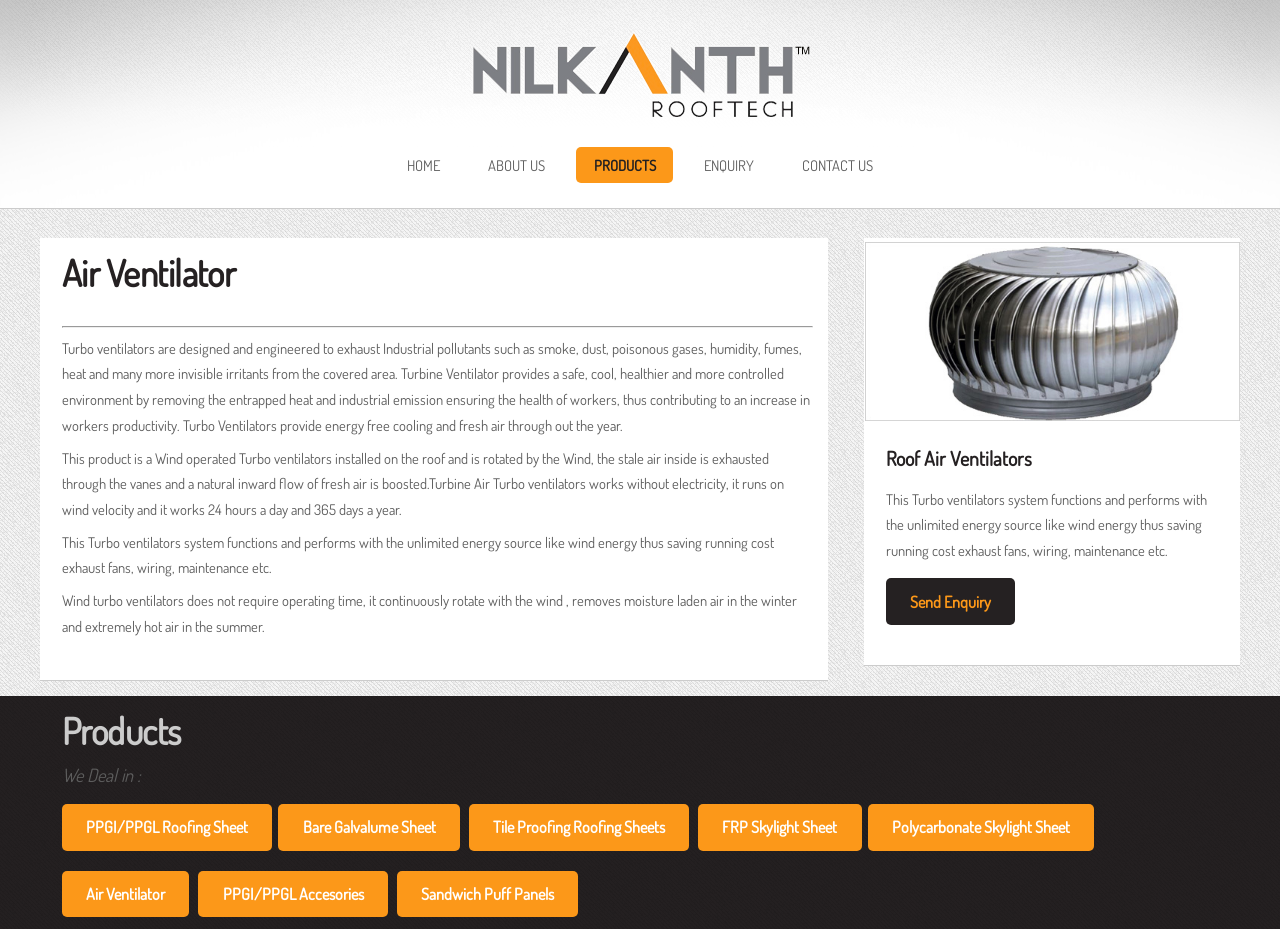What is the benefit of using Turbine Ventilators?
Answer the question with just one word or phrase using the image.

Energy-free cooling